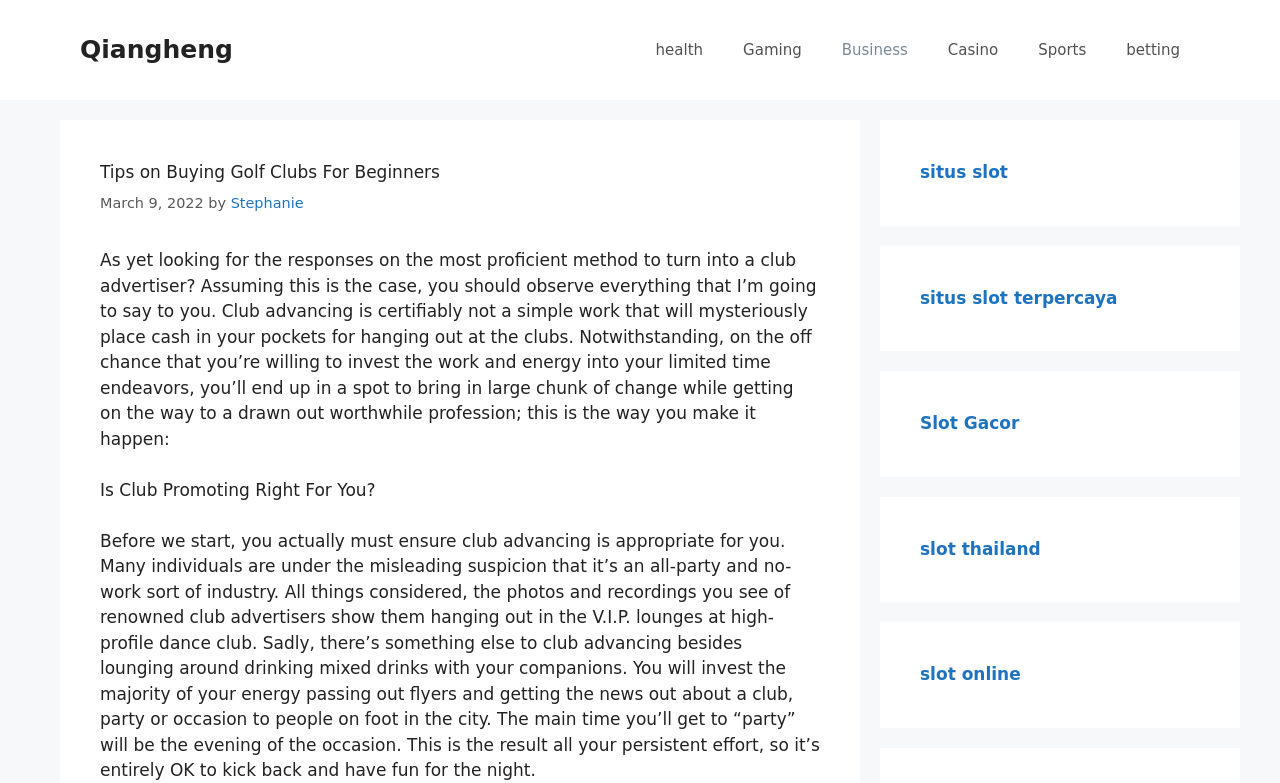Determine the bounding box for the HTML element described here: "Awards". The coordinates should be given as [left, top, right, bottom] with each number being a float between 0 and 1.

None